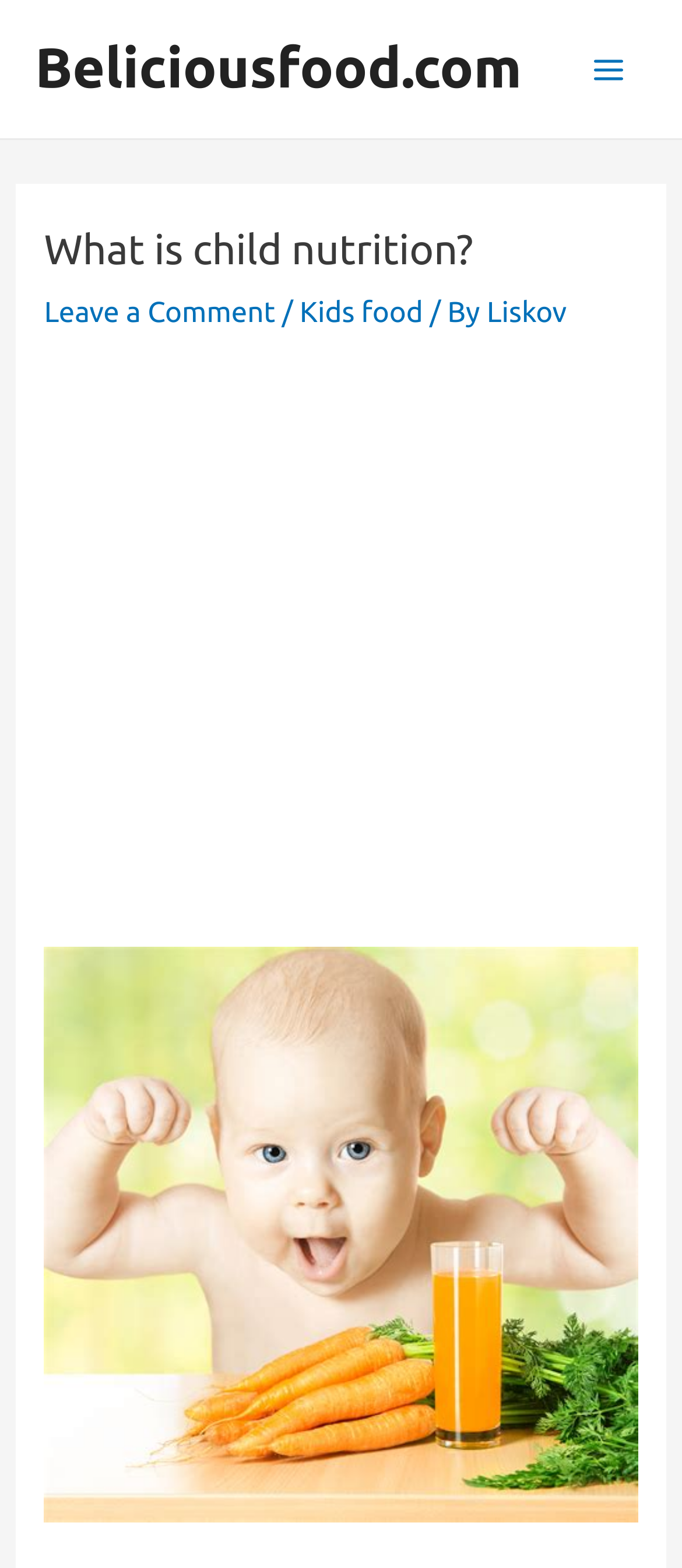Write an extensive caption that covers every aspect of the webpage.

The webpage is about child nutrition, with a prominent header "What is child nutrition?" at the top center of the page. Below the header, there are three links: "Leave a Comment", "Kids food", and "Liskov", separated by forward slashes, indicating a breadcrumb navigation. 

On the top right corner, there is a button labeled "Main Menu" with an adjacent image. On the top left corner, there is a link to "Beliciousfood.com". 

The main content of the page is an iframe, taking up most of the page's body, which is an advertisement. 

At the bottom of the page, there is a large image related to child nutrition, spanning the full width of the page.